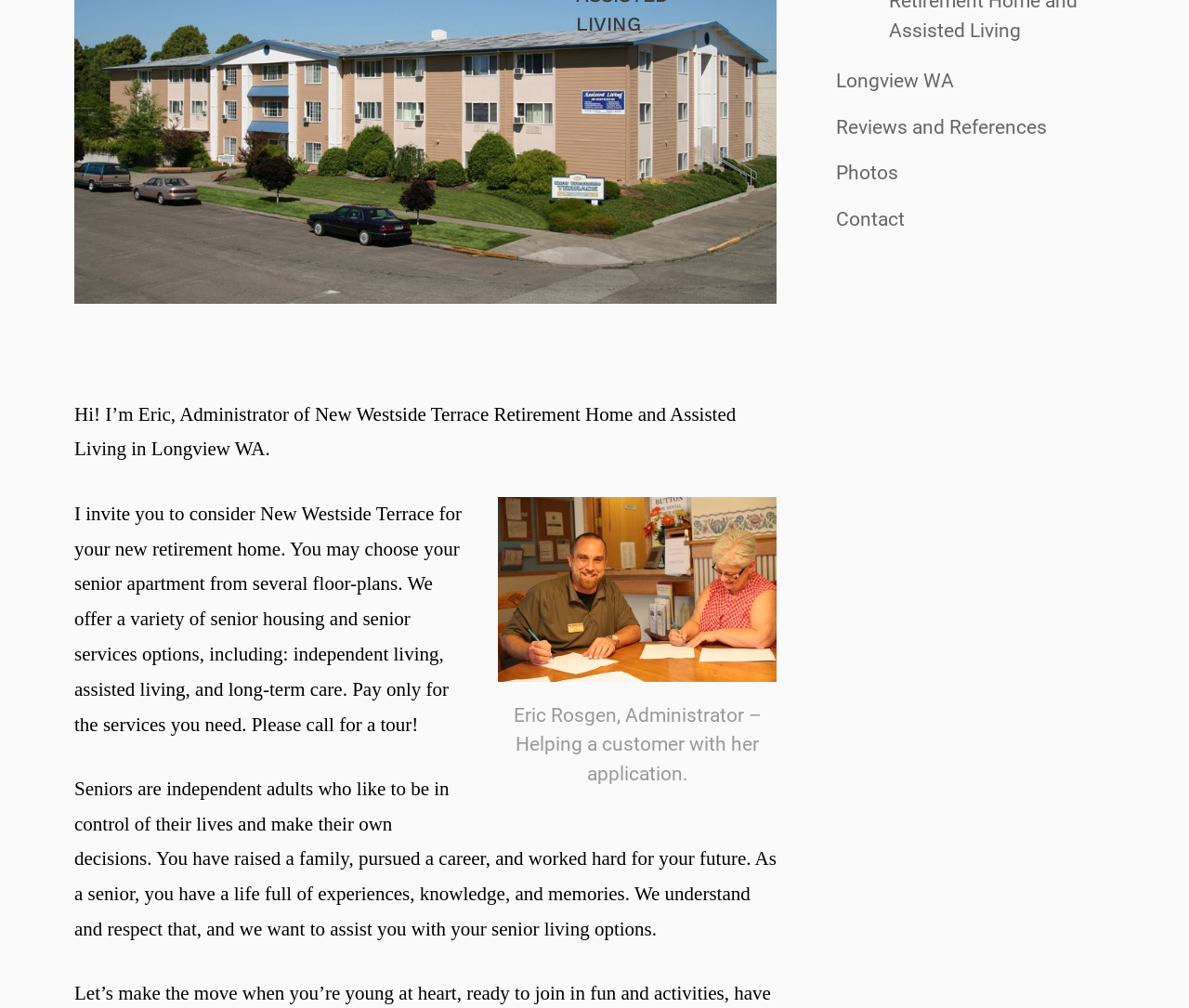Extract the bounding box coordinates for the HTML element that matches this description: "Reviews and References". The coordinates should be four float numbers between 0 and 1, i.e., [left, top, right, bottom].

[0.703, 0.112, 0.88, 0.141]